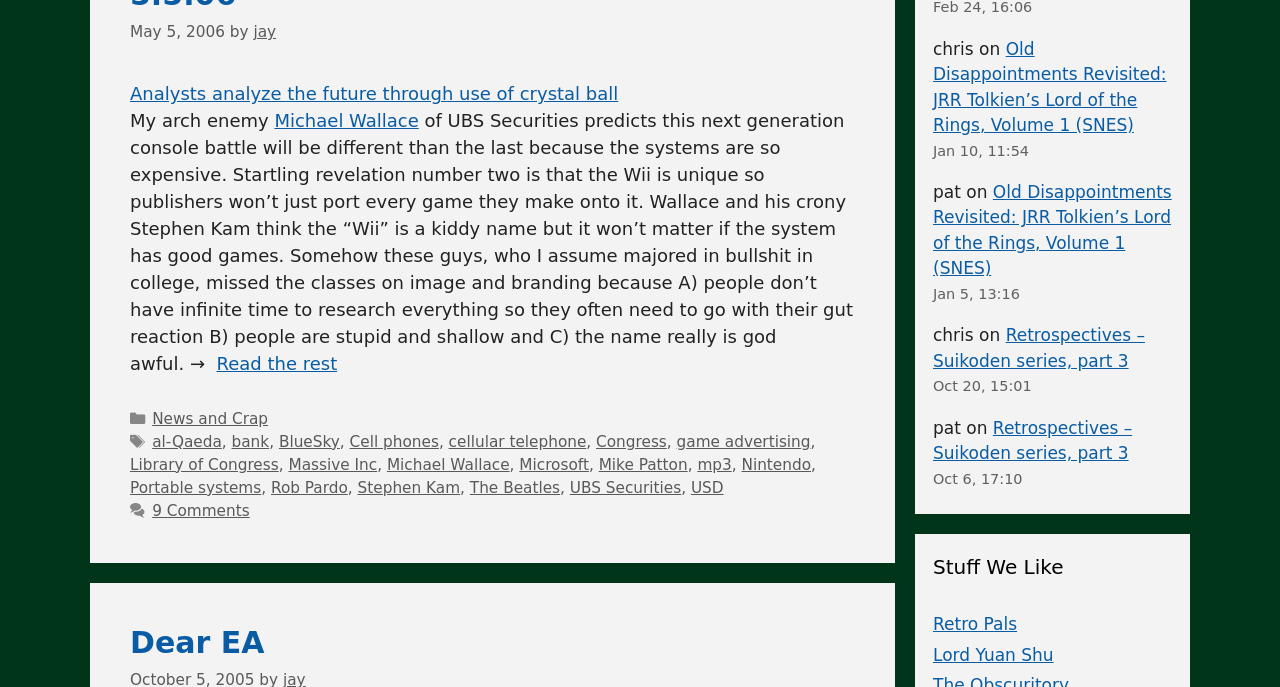Determine the bounding box for the described UI element: "BlueSky".

[0.218, 0.63, 0.266, 0.656]